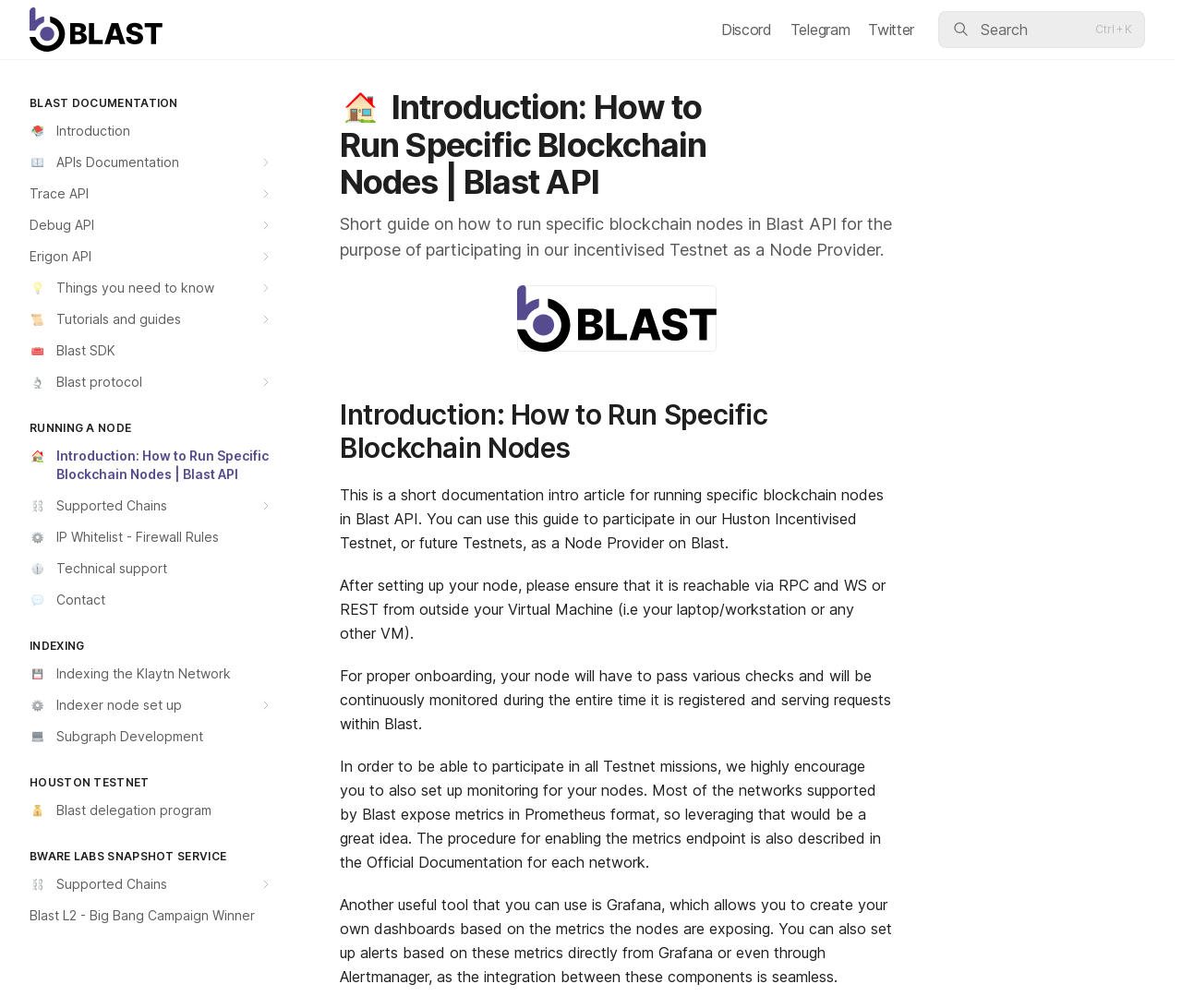Please determine the bounding box coordinates of the element to click in order to execute the following instruction: "Read about Indexing the Klaytn Network". The coordinates should be four float numbers between 0 and 1, specified as [left, top, right, bottom].

[0.009, 0.654, 0.238, 0.683]